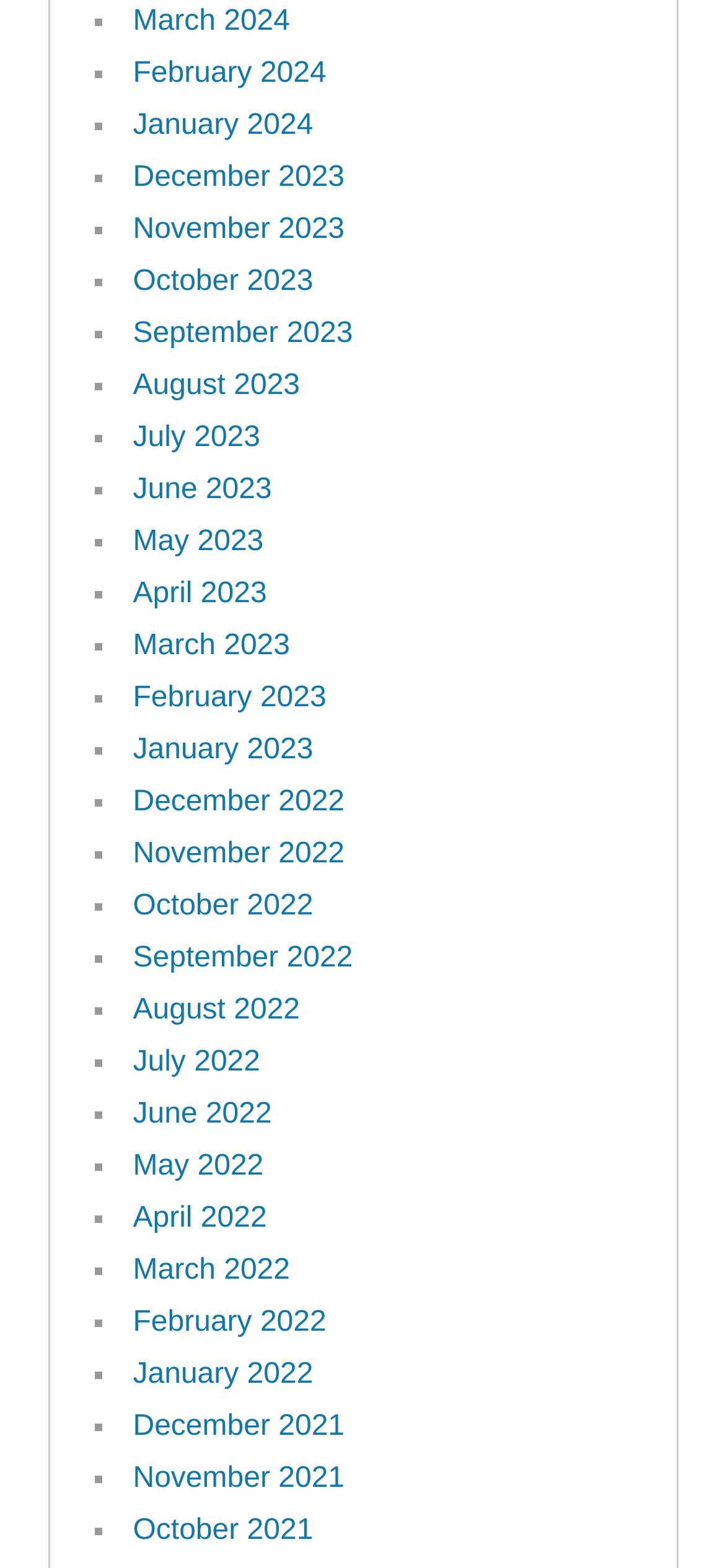Determine the bounding box coordinates of the region that needs to be clicked to achieve the task: "View December 2021".

[0.183, 0.899, 0.475, 0.92]